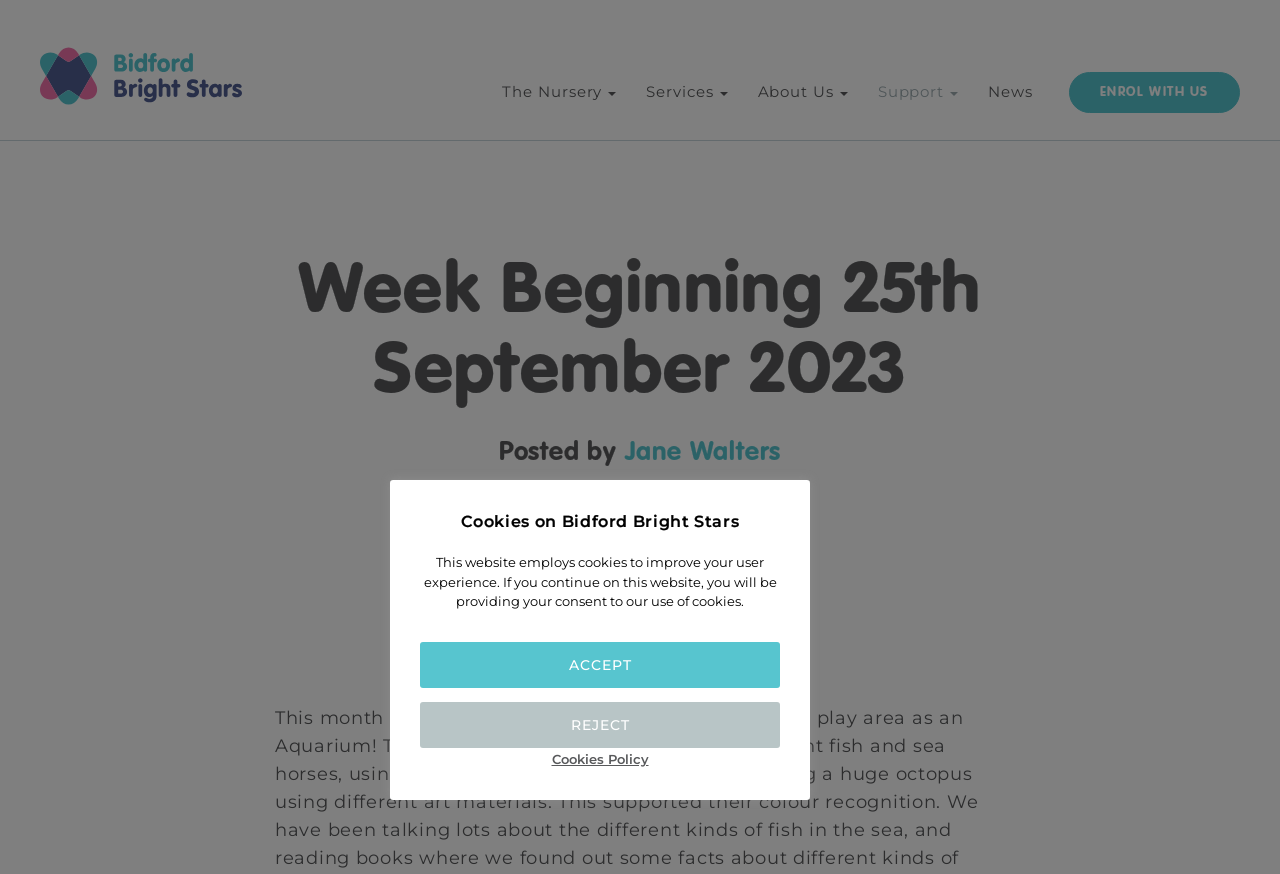Find the bounding box coordinates for the area that should be clicked to accomplish the instruction: "enrol with us".

[0.835, 0.082, 0.969, 0.129]